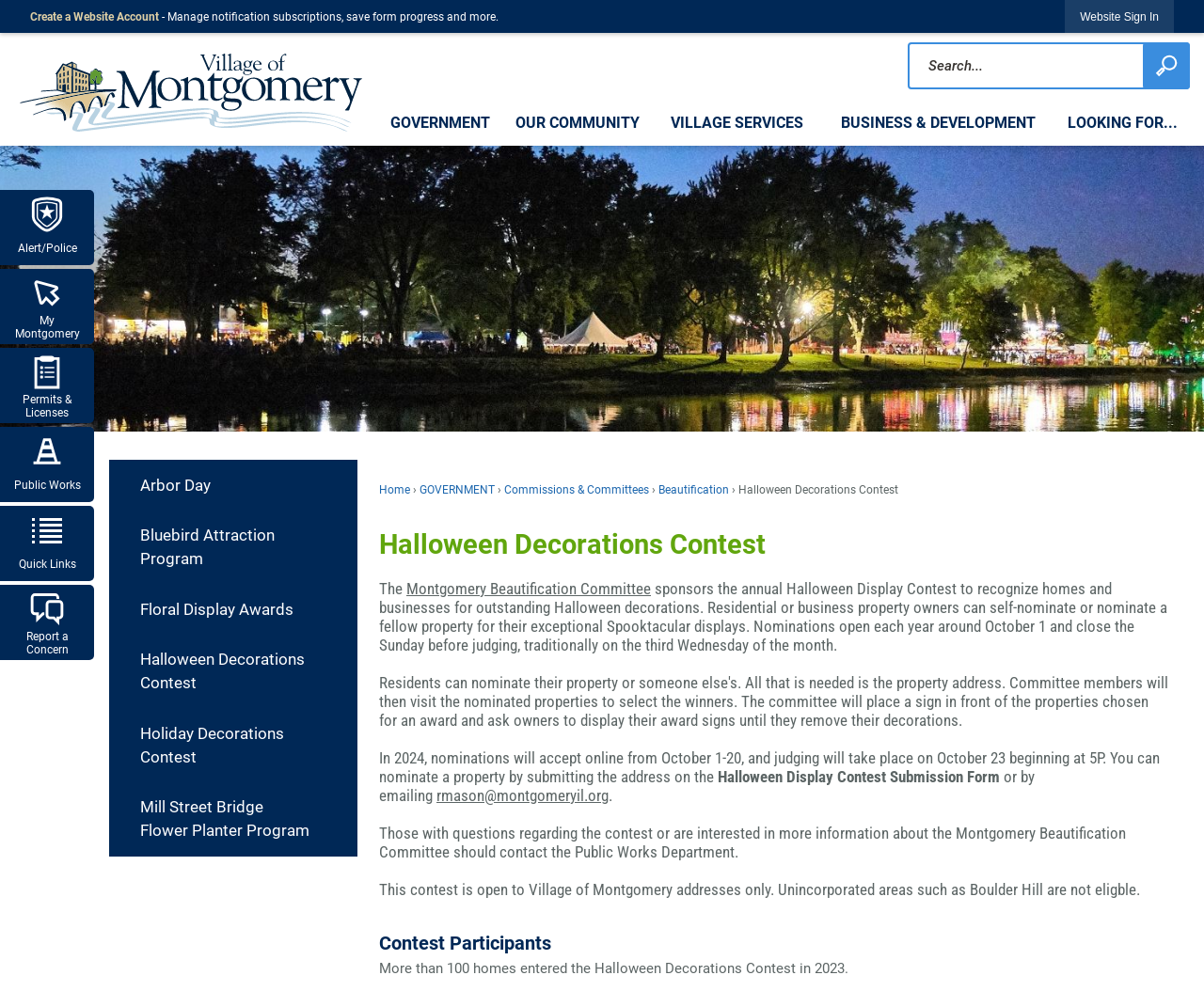Please give a concise answer to this question using a single word or phrase: 
When do nominations open for the Halloween Decorations Contest?

Around October 1